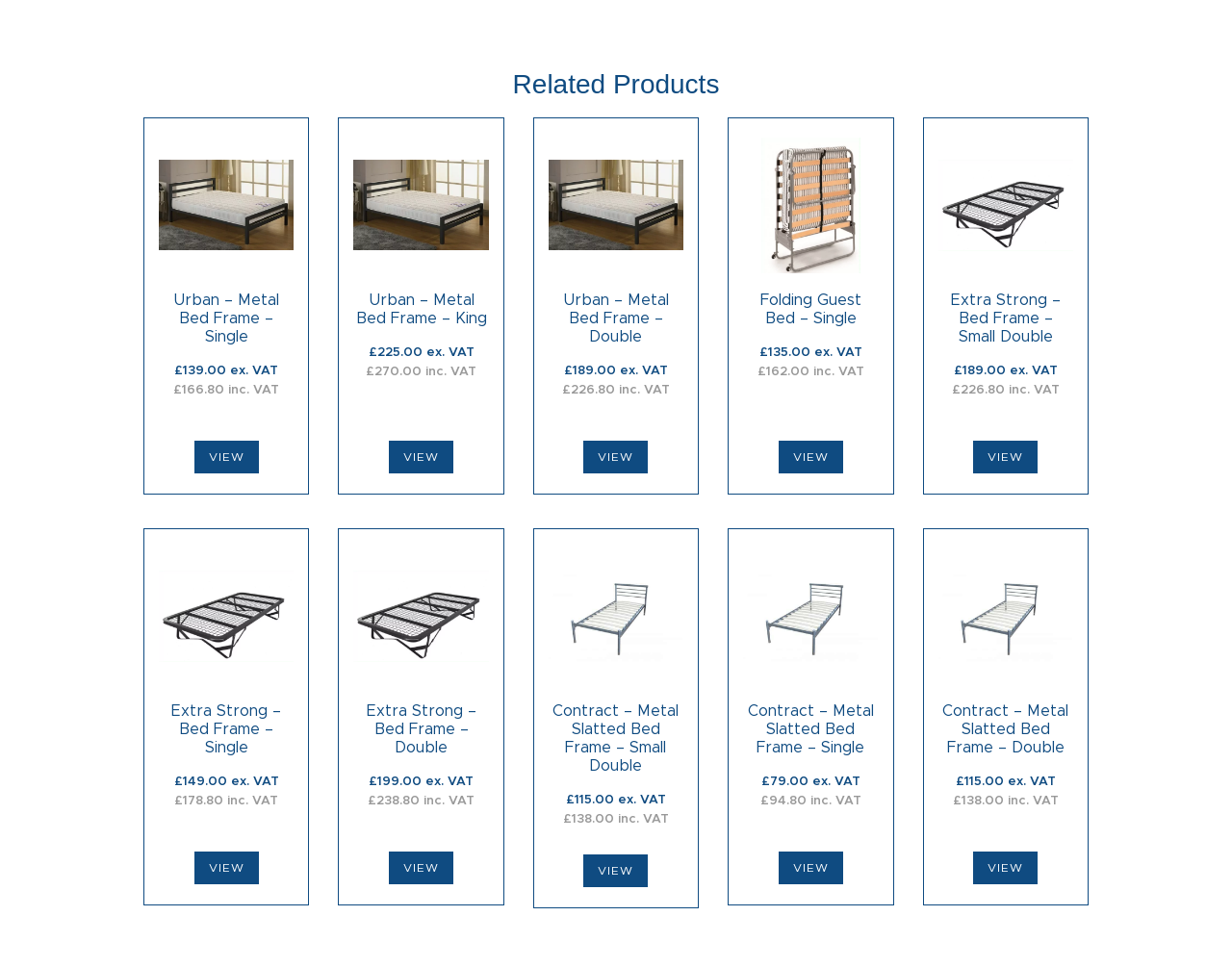Determine the bounding box coordinates of the clickable region to follow the instruction: "View Urban – Metal Bed Frame – Single".

[0.141, 0.303, 0.227, 0.357]